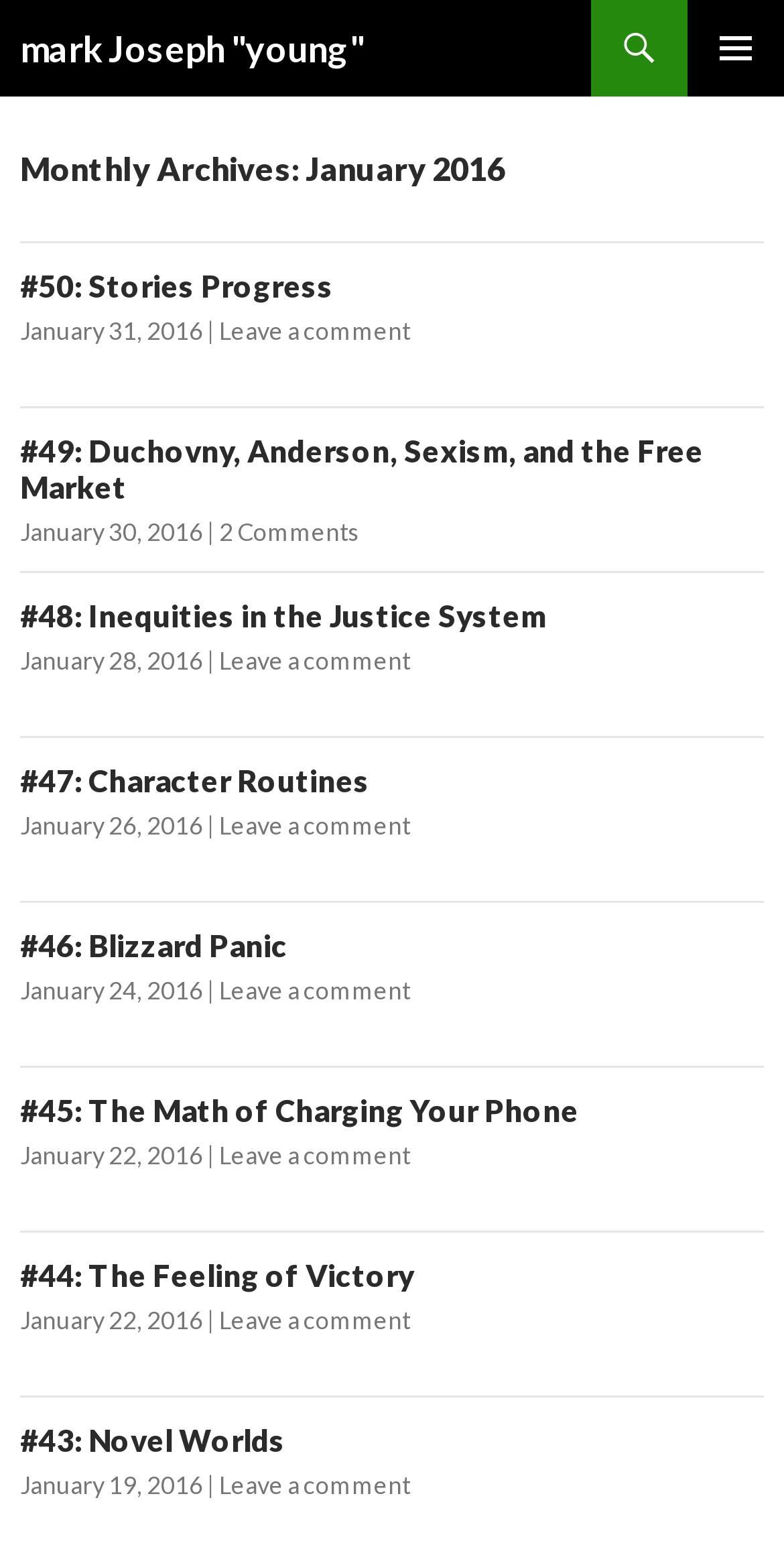Respond with a single word or short phrase to the following question: 
What is the title of the first article?

#50: Stories Progress